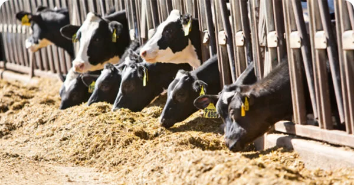Please answer the following question using a single word or phrase: 
What is the purpose of the wooden dividers in the barn?

To separate individual feeding spaces